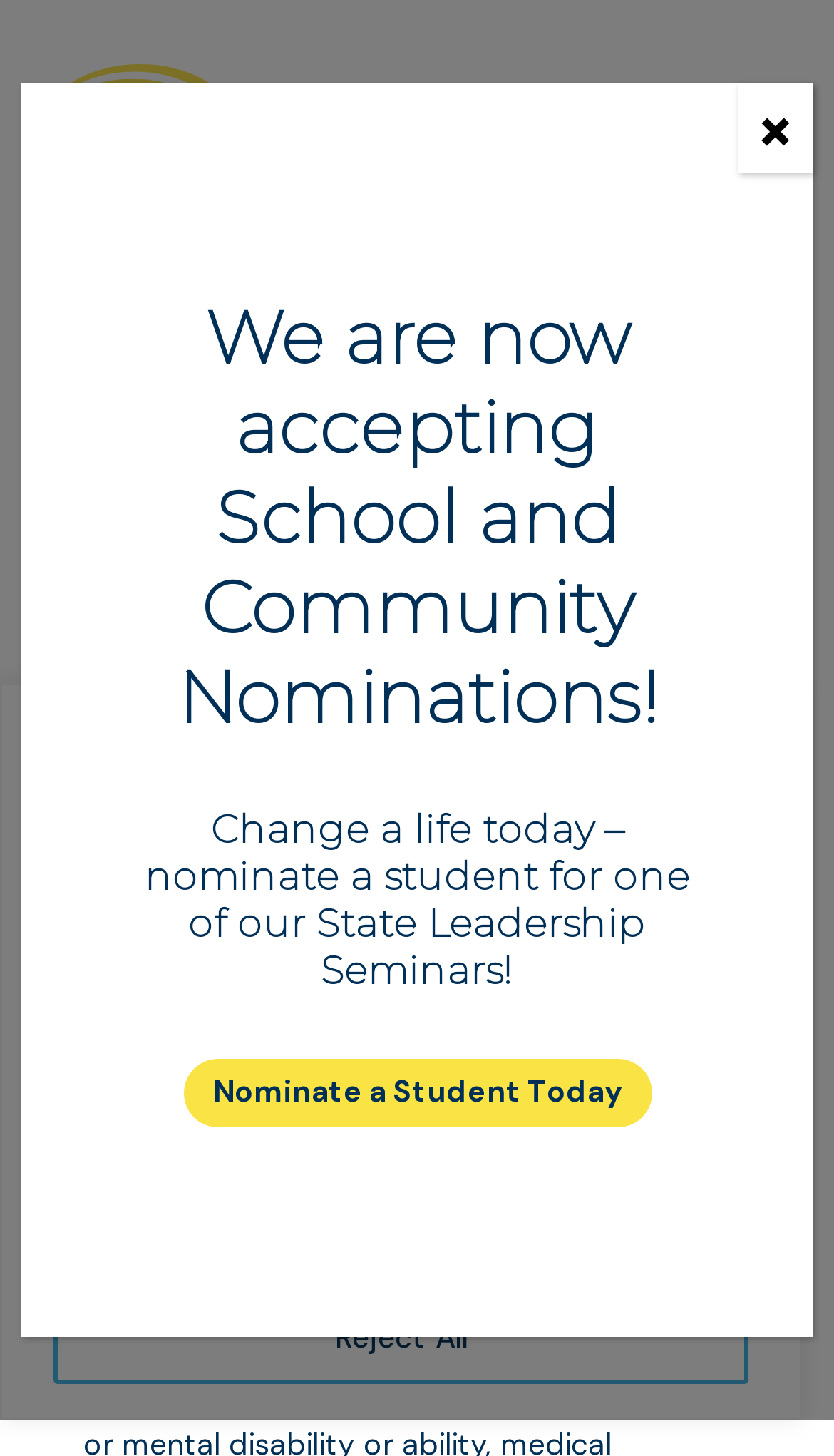What is the main topic of the webpage?
Refer to the image and provide a detailed answer to the question.

The webpage's root element is titled 'Non-Discrimination Policy | HOBY Youth Leadership', indicating that the main topic of the webpage is related to HOBY Youth Leadership, specifically its non-discrimination policy.